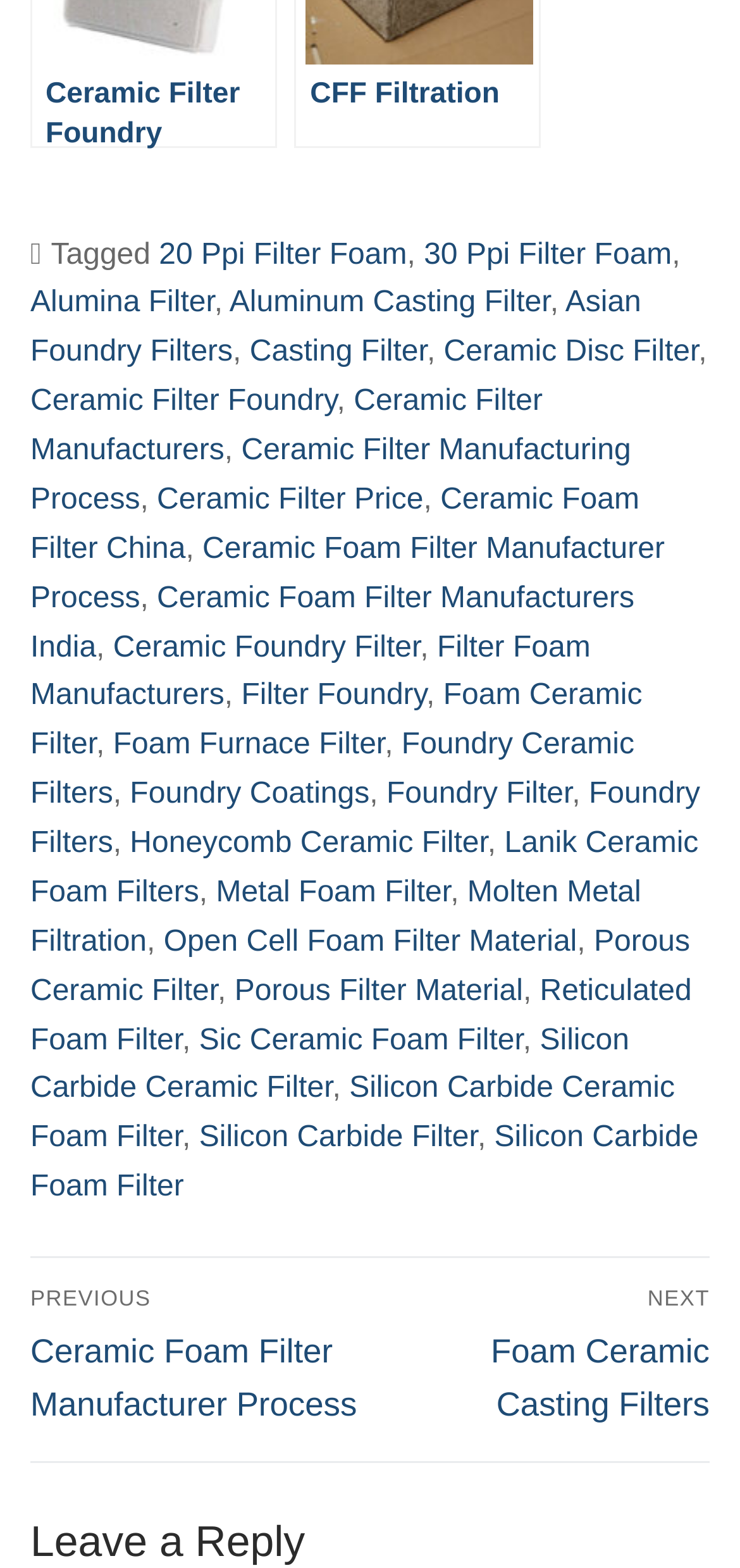Pinpoint the bounding box coordinates of the area that should be clicked to complete the following instruction: "View Privacy Policy". The coordinates must be given as four float numbers between 0 and 1, i.e., [left, top, right, bottom].

None